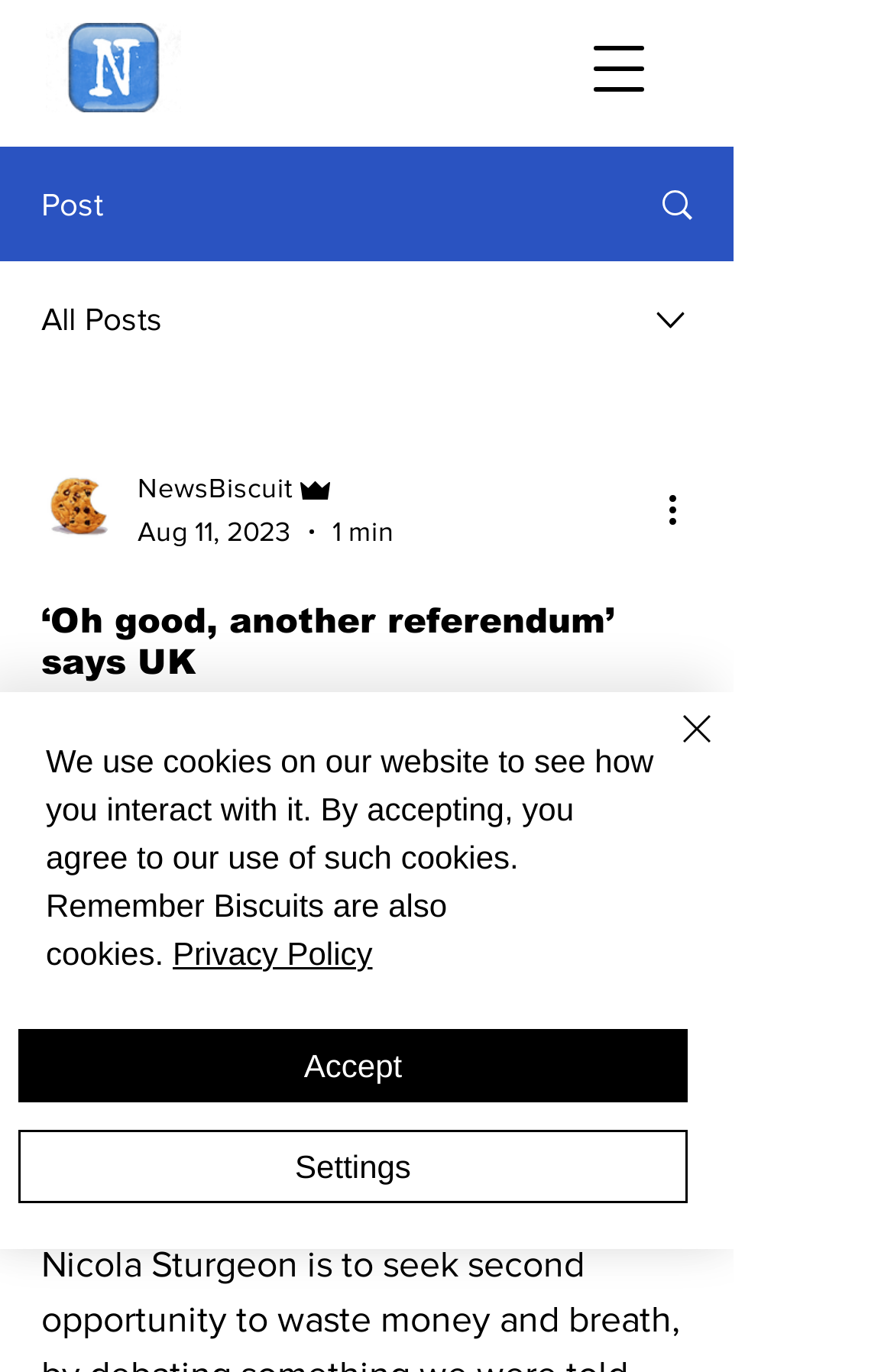Please identify the bounding box coordinates of the element's region that needs to be clicked to fulfill the following instruction: "Click the More actions button". The bounding box coordinates should consist of four float numbers between 0 and 1, i.e., [left, top, right, bottom].

[0.738, 0.351, 0.8, 0.391]